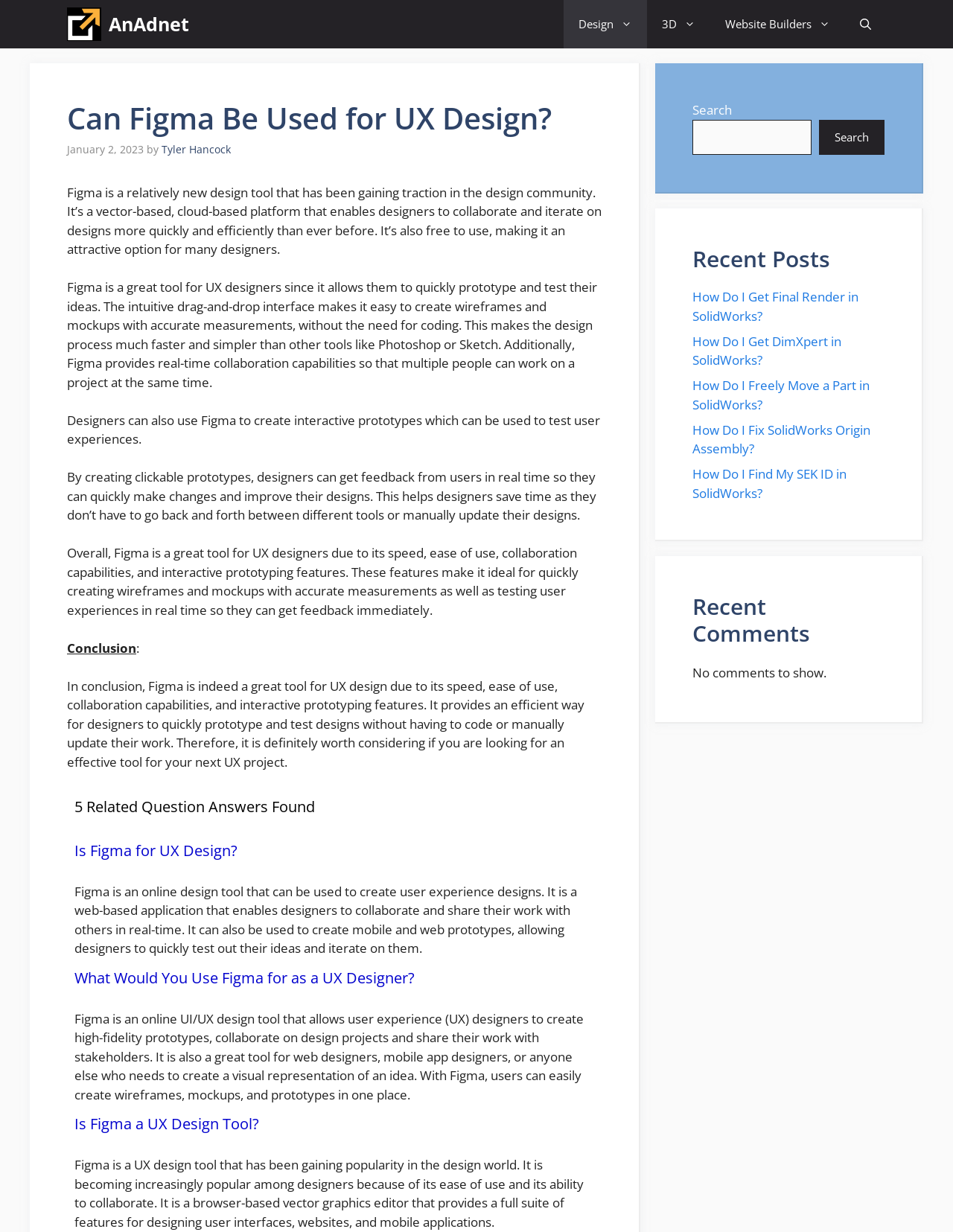Can you look at the image and give a comprehensive answer to the question:
What is the topic of the article?

I determined the topic of the article by reading the heading 'Can Figma Be Used for UX Design?' and the subsequent paragraphs that discuss the use of Figma for UX design.